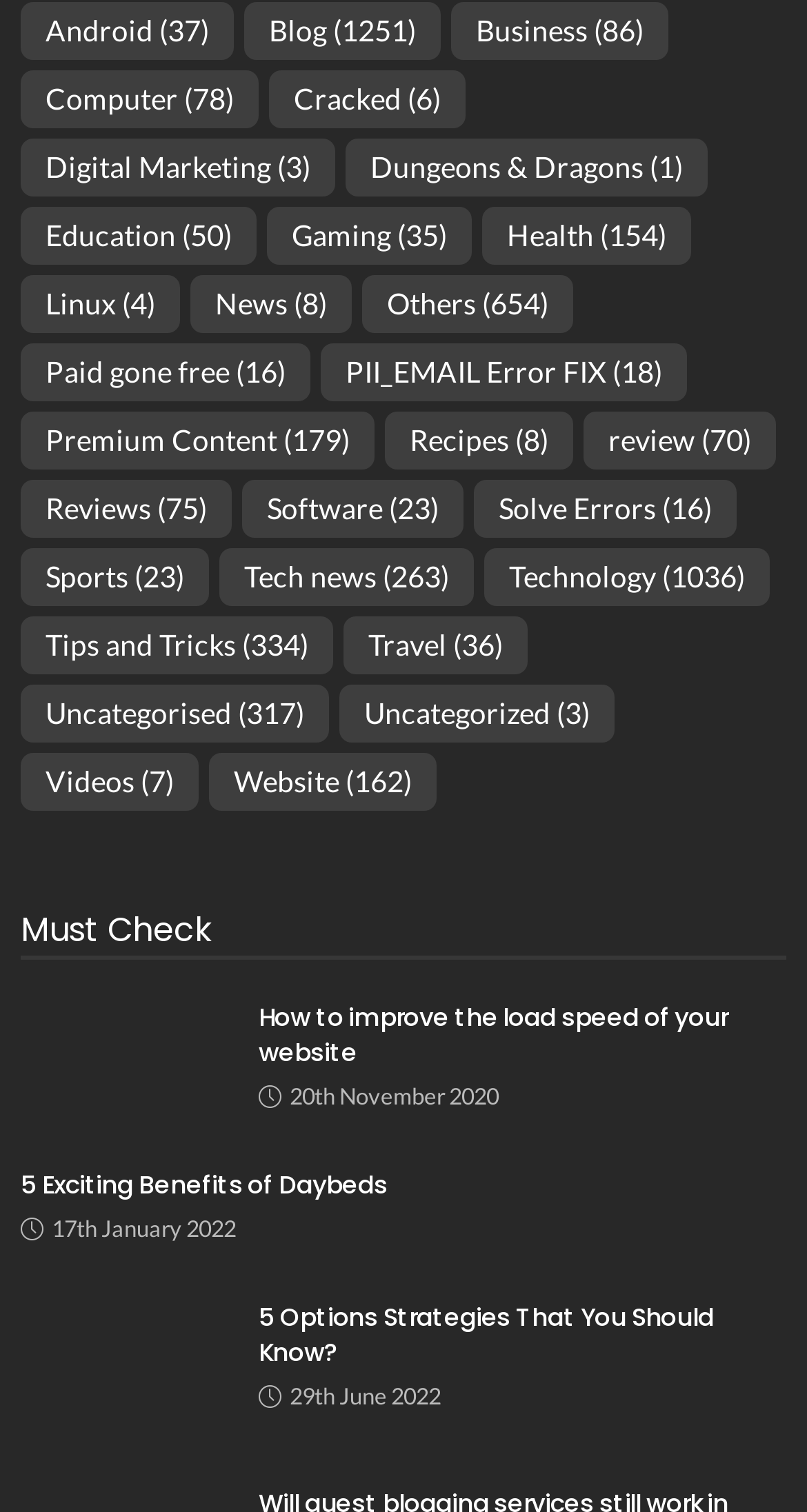Find the bounding box coordinates of the element's region that should be clicked in order to follow the given instruction: "Click on 'Android'". The coordinates should consist of four float numbers between 0 and 1, i.e., [left, top, right, bottom].

[0.026, 0.002, 0.29, 0.04]